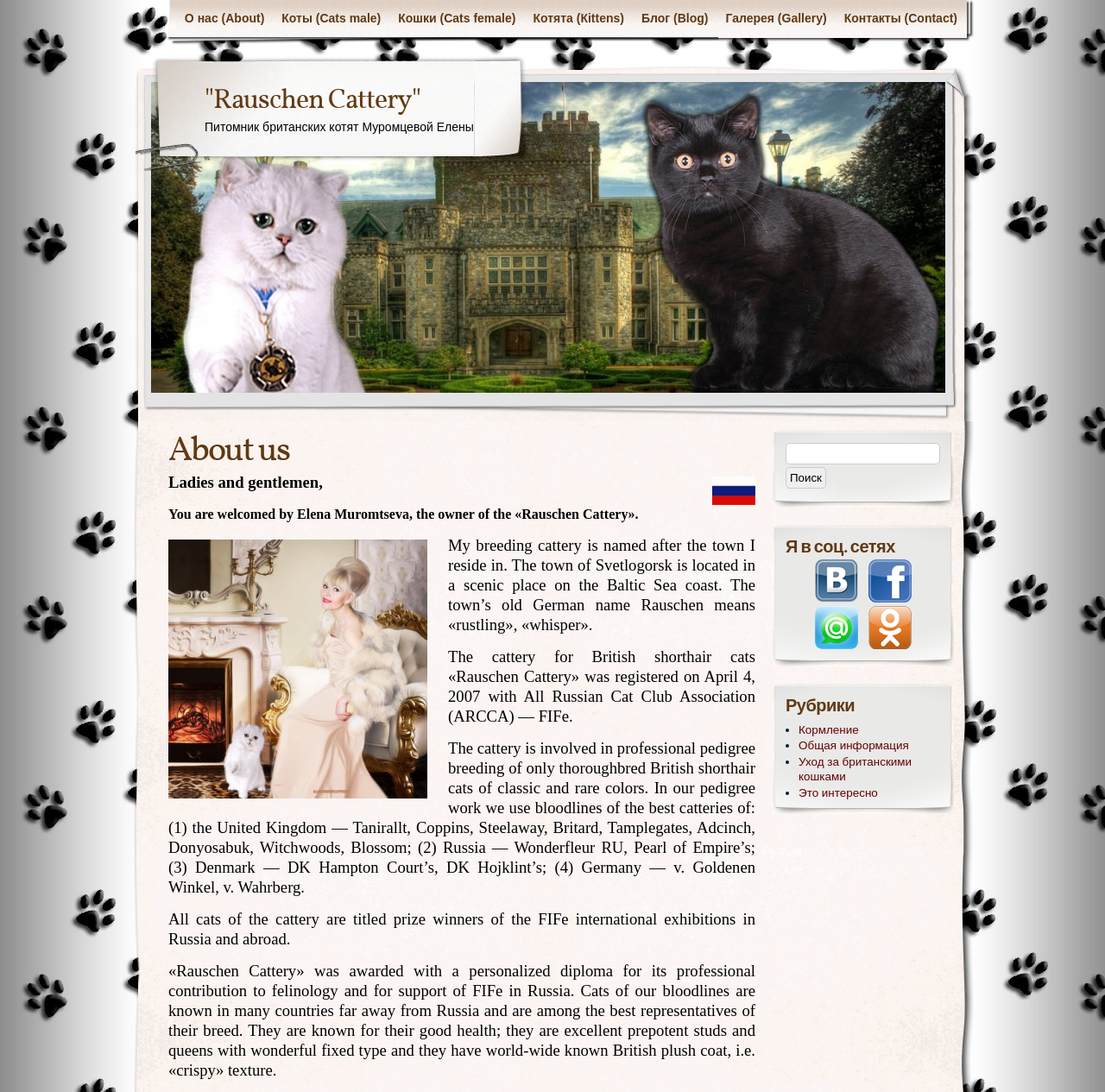Provide a brief response to the question below using one word or phrase:
What is the meaning of the old German name Rauschen?

Rustling, whisper